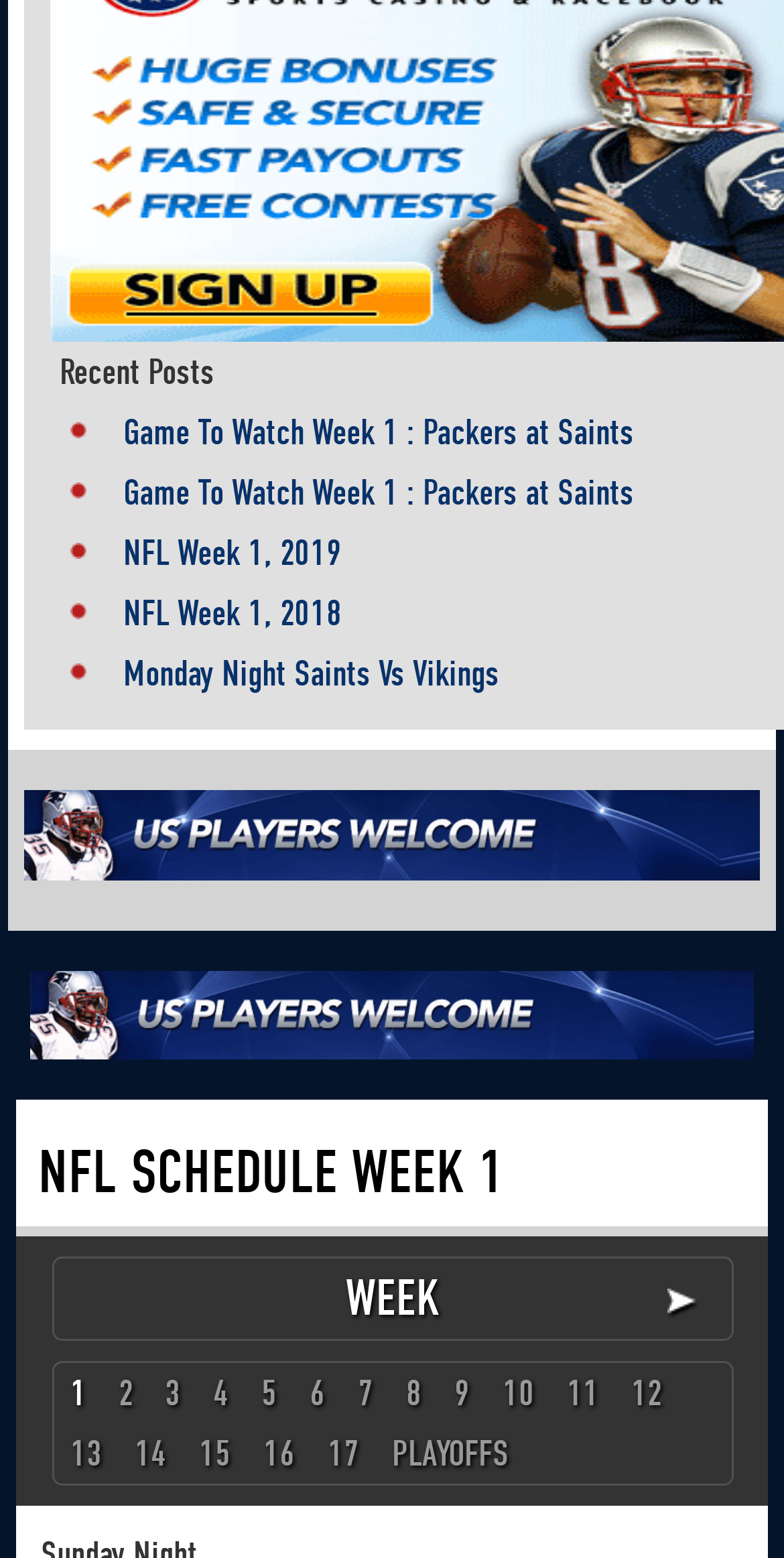Determine the bounding box coordinates in the format (top-left x, top-left y, bottom-right x, bottom-right y). Ensure all values are floating point numbers between 0 and 1. Identify the bounding box of the UI element described by: NFL Week 1, 2019

[0.157, 0.283, 0.436, 0.309]